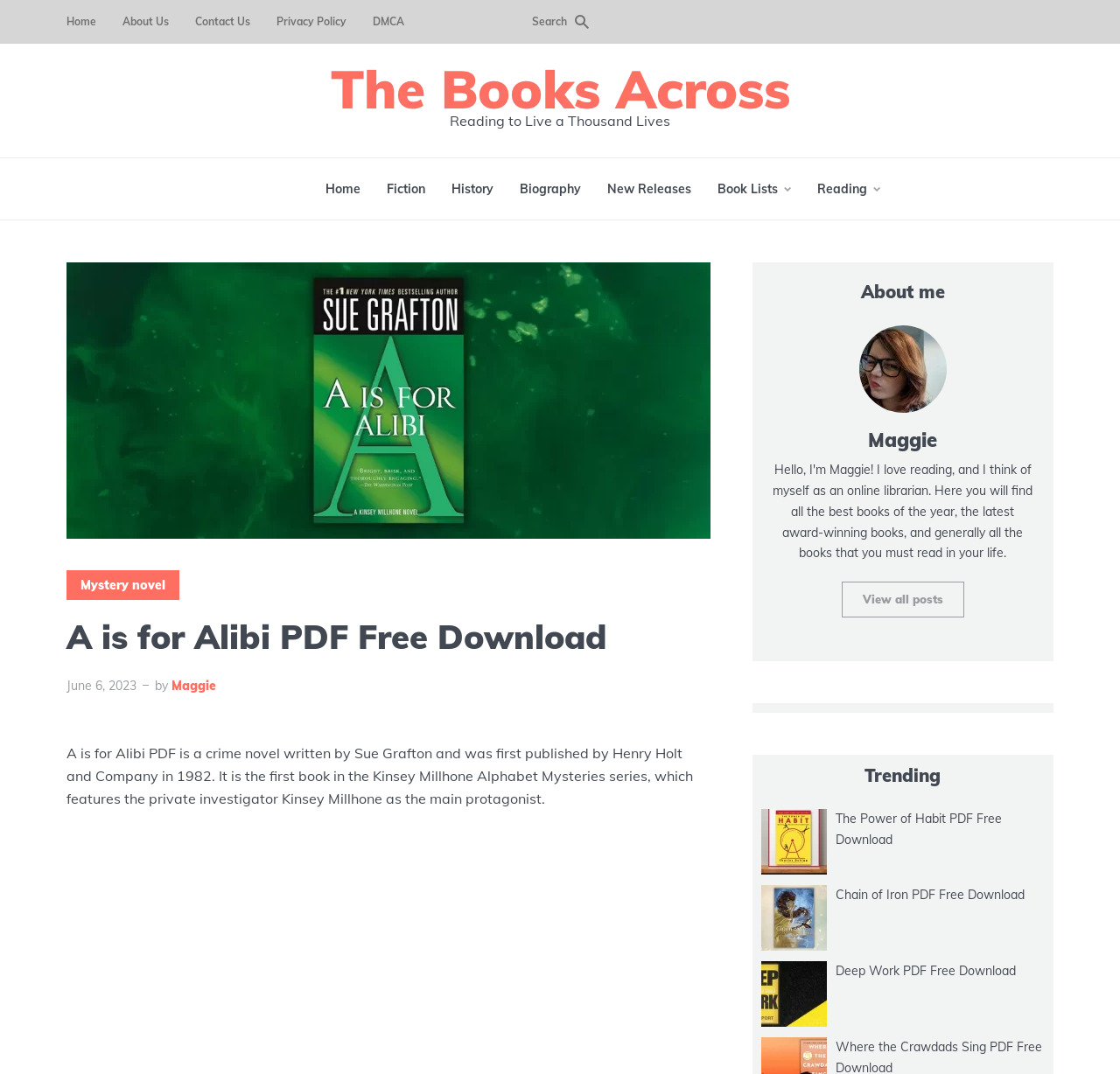Who is the main protagonist in the Kinsey Millhone Alphabet Mysteries series? Analyze the screenshot and reply with just one word or a short phrase.

Kinsey Millhone